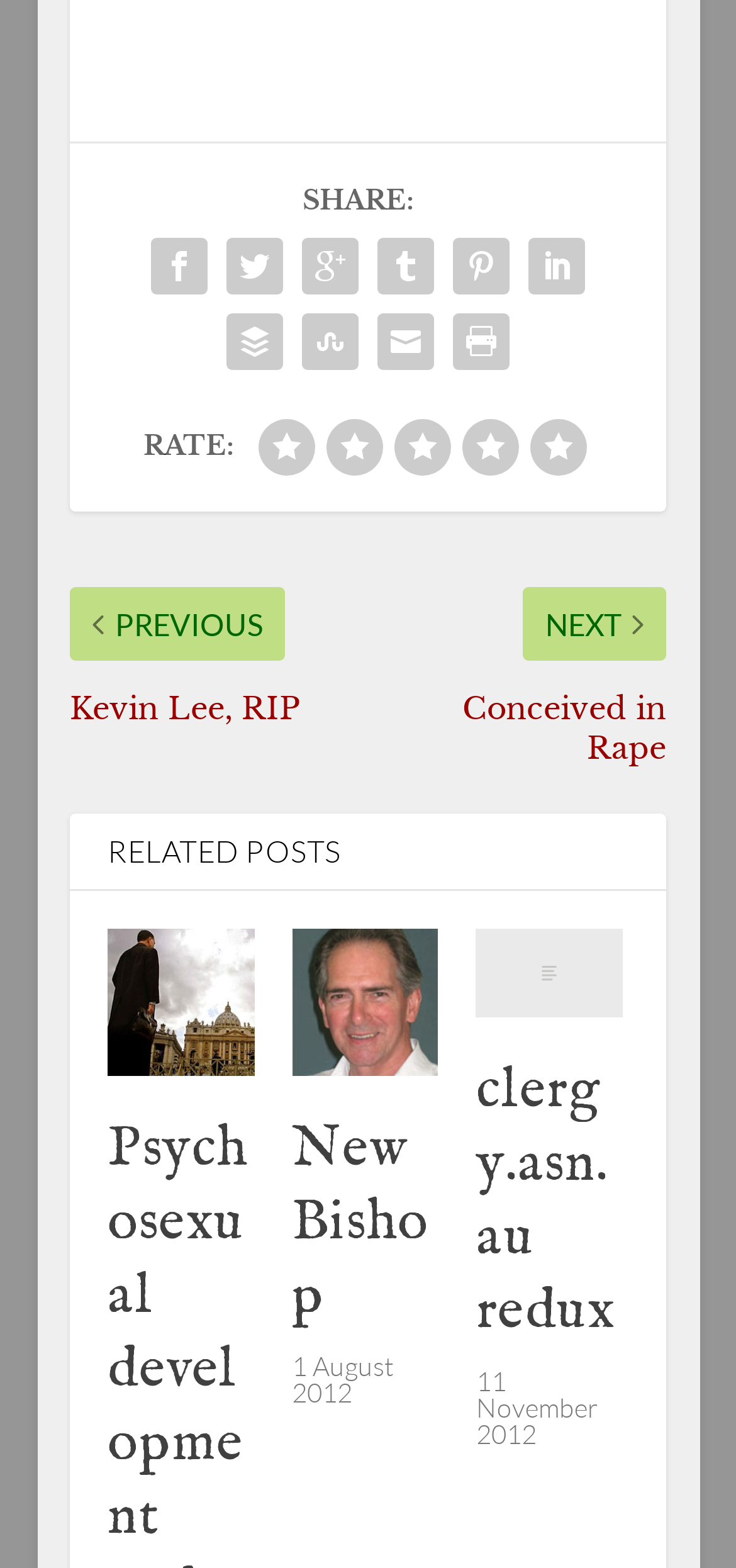Bounding box coordinates are specified in the format (top-left x, top-left y, bottom-right x, bottom-right y). All values are floating point numbers bounded between 0 and 1. Please provide the bounding box coordinate of the region this sentence describes: title="Psychosexual development and professional oversight"

[0.146, 0.593, 0.345, 0.686]